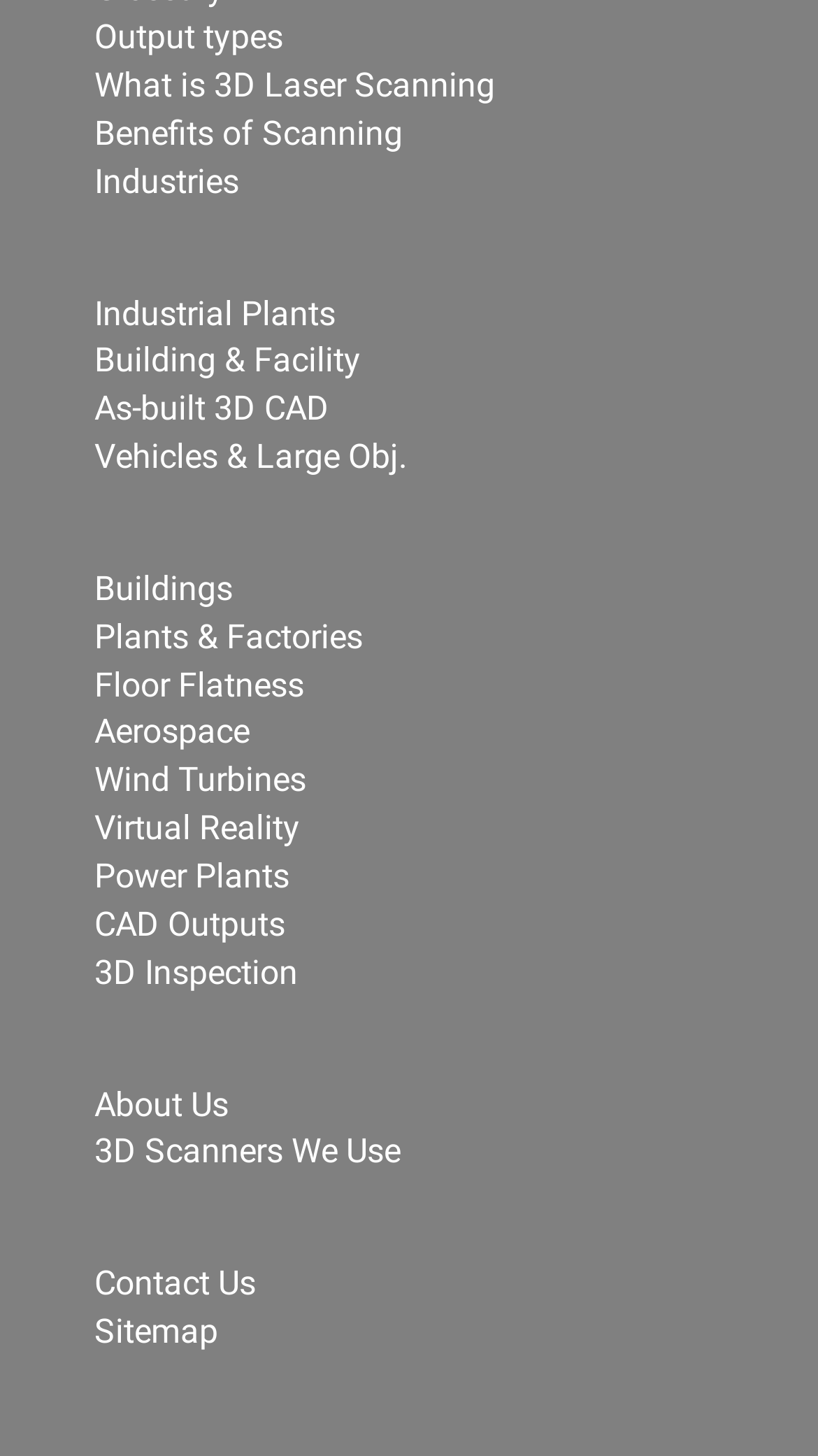Please respond in a single word or phrase: 
What is the link related to virtual reality on the webpage?

Virtual Reality